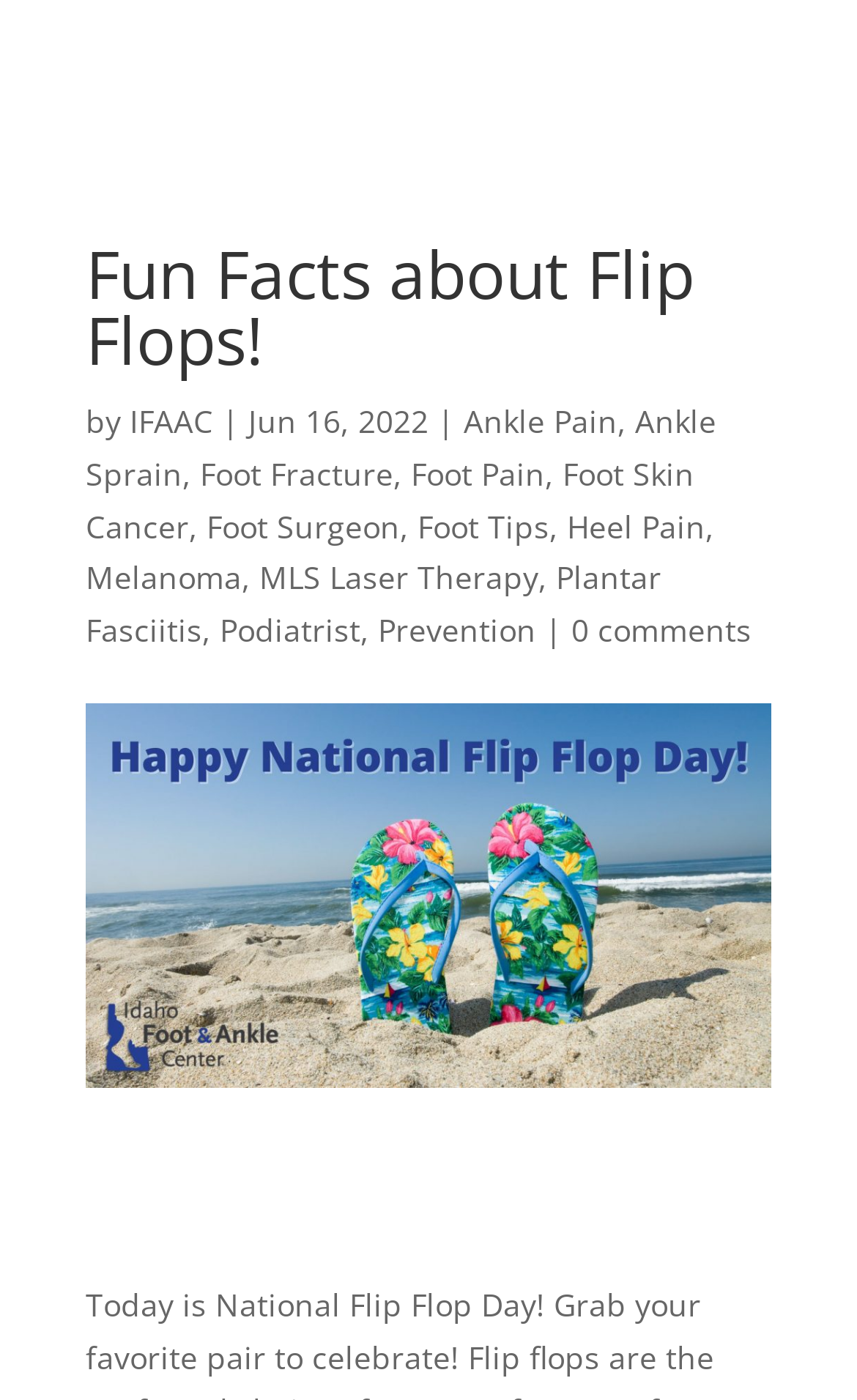Locate the bounding box of the UI element defined by this description: "Homeschooling". The coordinates should be given as four float numbers between 0 and 1, formatted as [left, top, right, bottom].

None